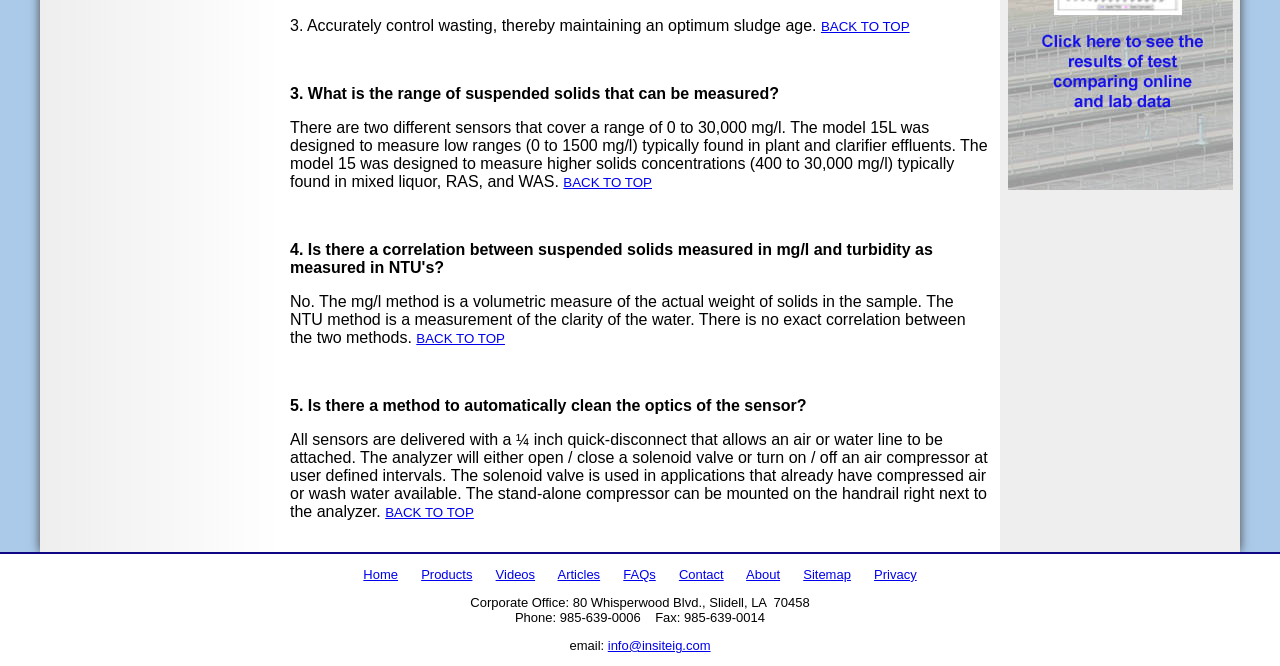Determine the bounding box of the UI element mentioned here: "BACK TO TOP". The coordinates must be in the format [left, top, right, bottom] with values ranging from 0 to 1.

[0.641, 0.025, 0.711, 0.051]